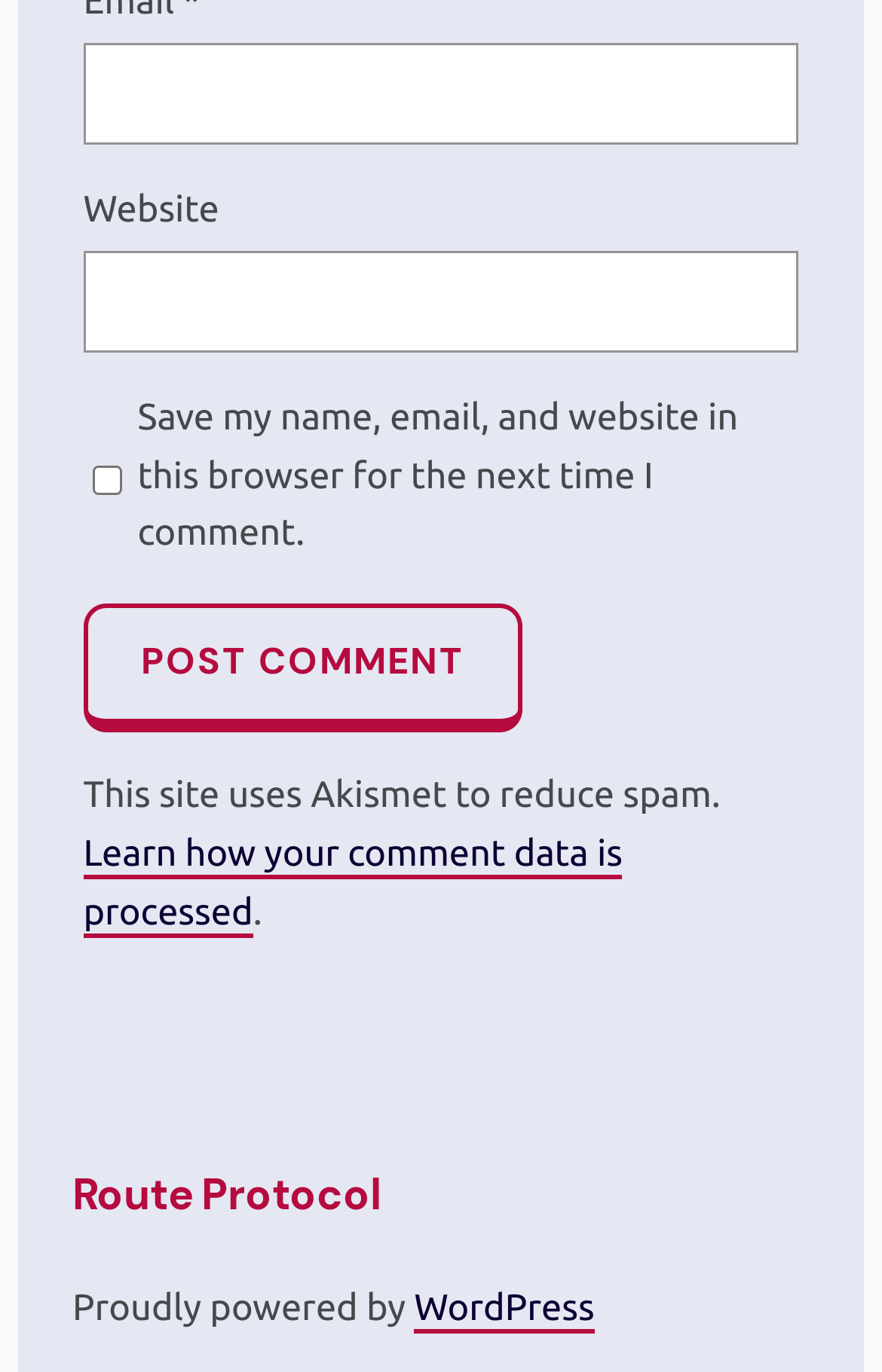What is the name of the spam reduction tool used by the site?
Based on the image, answer the question with as much detail as possible.

The static text 'This site uses Akismet to reduce spam.' indicates that the site uses Akismet as its spam reduction tool.